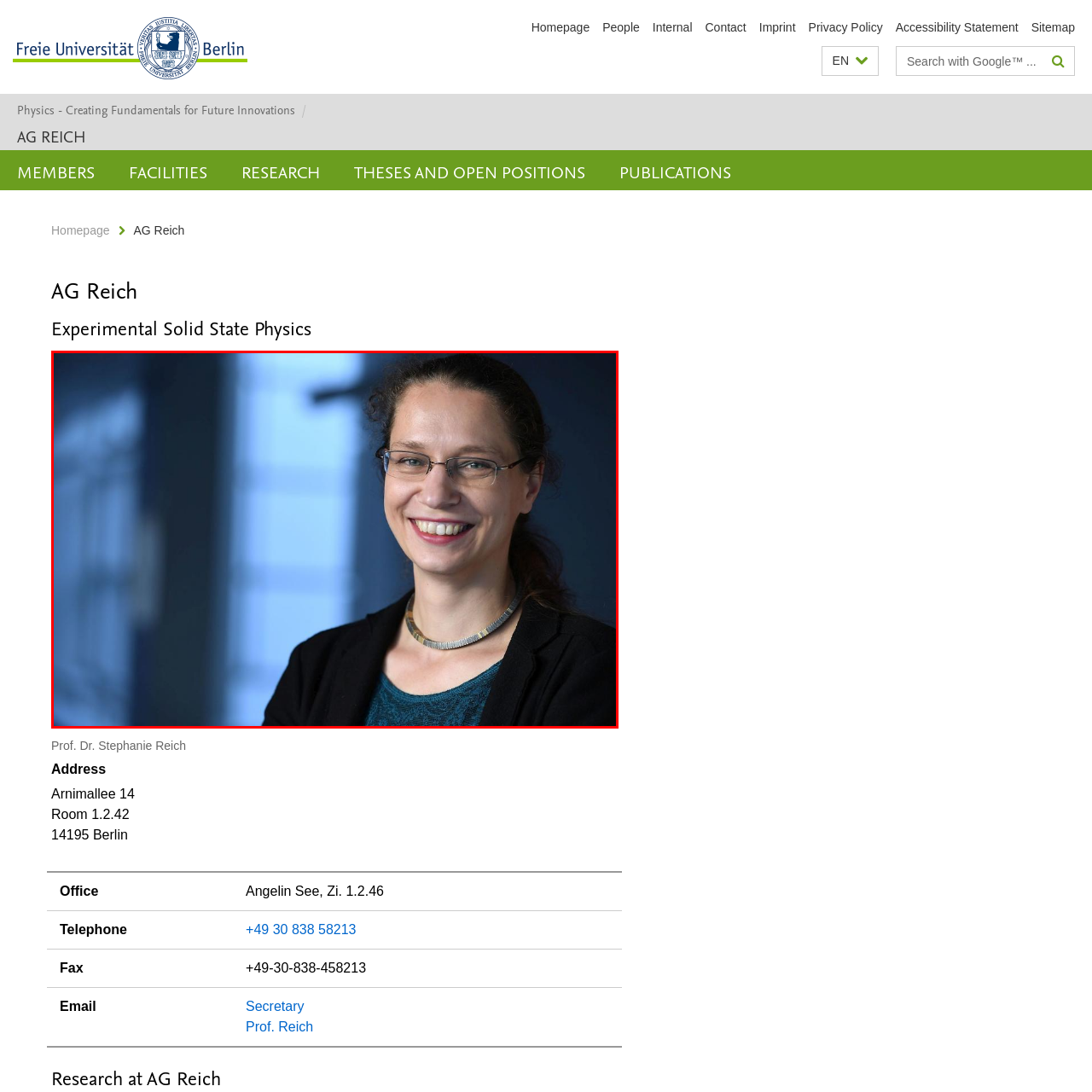Offer a detailed account of the image that is framed by the red bounding box.

The image features a professional portrait of a smiling woman with glasses, showcasing a warm and approachable demeanor. She is wearing a dark blazer over a teal top, complemented by a simple, elegant necklace. The background suggests an academic or research environment with soft natural lighting, creating a serene atmosphere. This individual is identified as Prof. Dr. Stephanie Reich, a member of the AG Reich research group focusing on experimental solid-state physics at the Freie Universität Berlin. The photograph conveys her enthusiasm and dedication to her field, inviting engagement with her work and research.